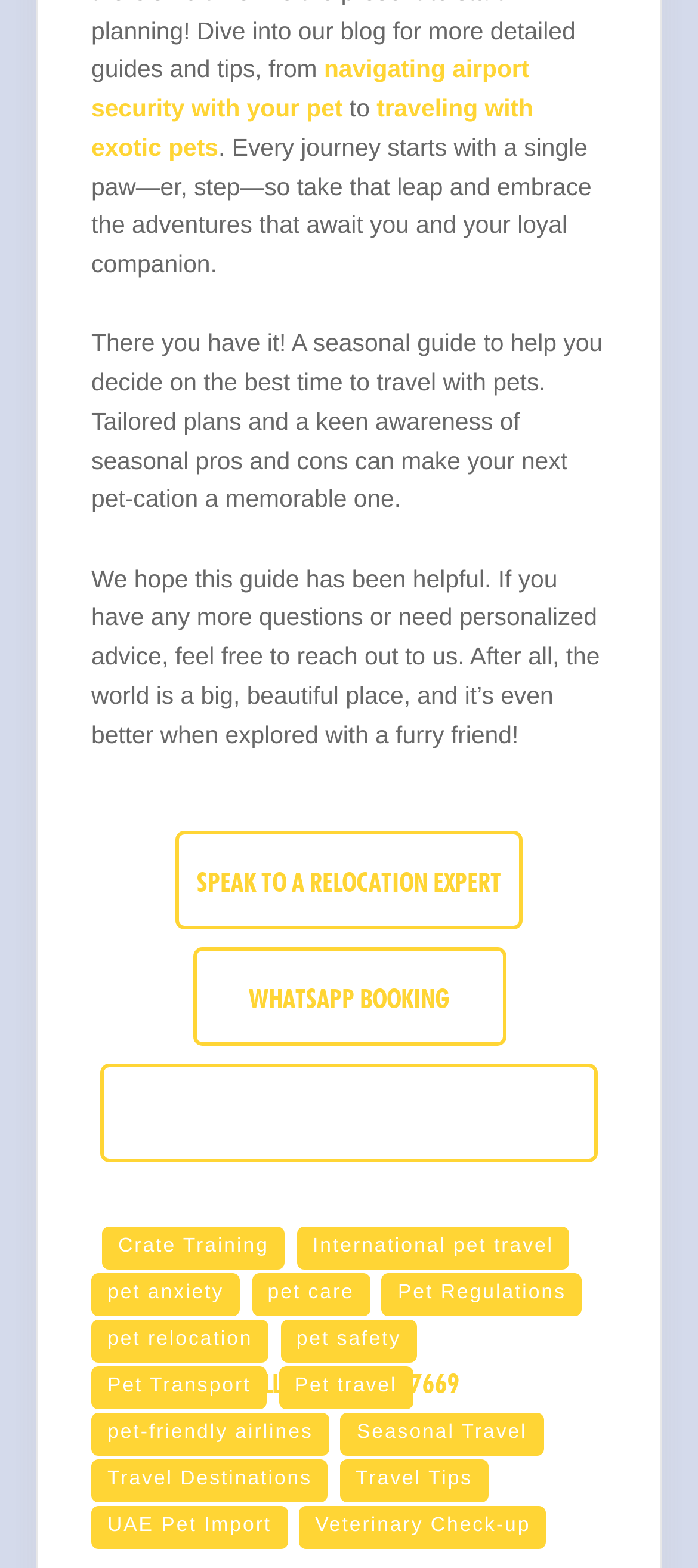Determine the bounding box coordinates of the target area to click to execute the following instruction: "speak to a relocation expert."

[0.251, 0.53, 0.749, 0.592]